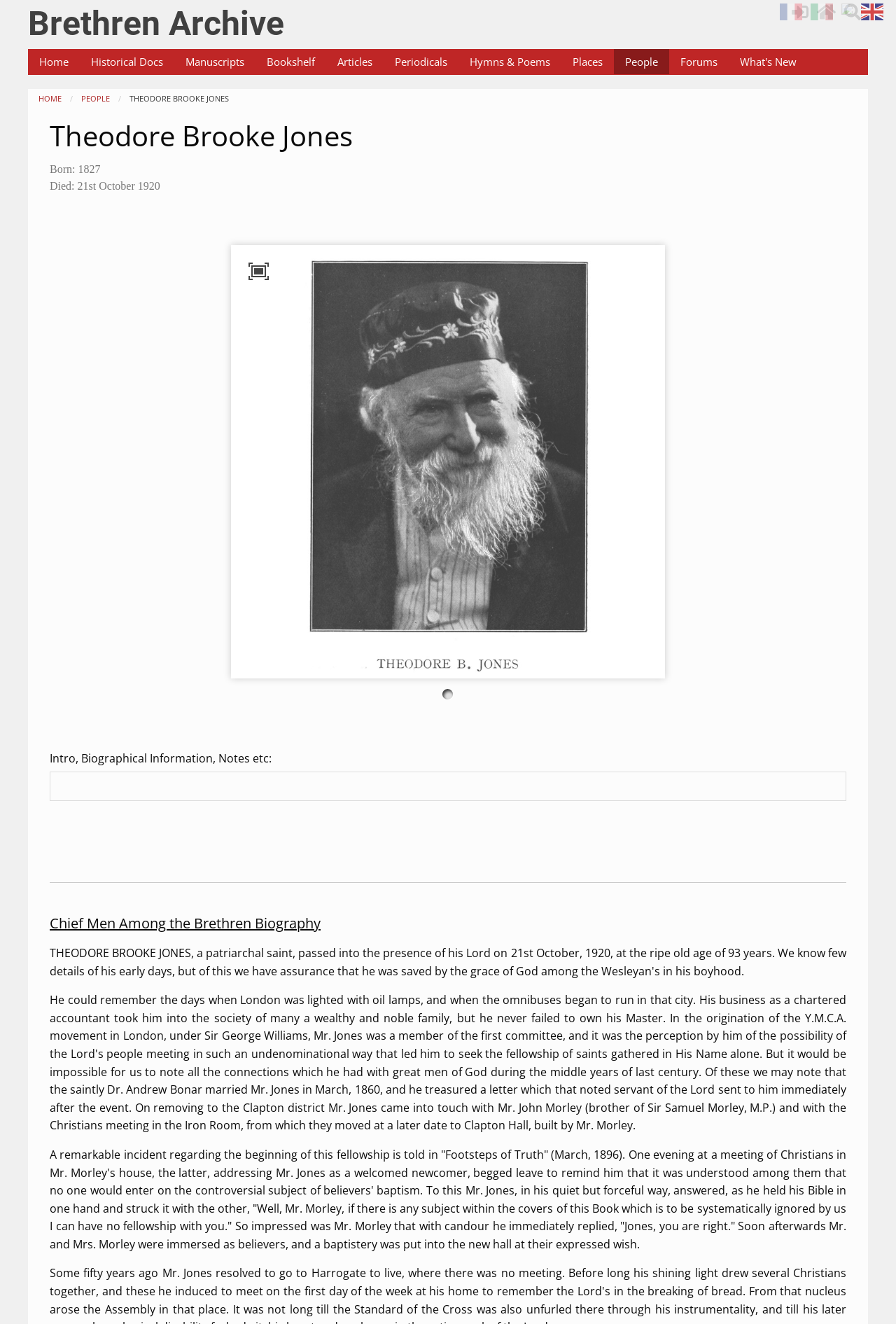How many links are there in the main navigation menu?
Make sure to answer the question with a detailed and comprehensive explanation.

I counted the number of link elements in the main navigation menu, which includes links such as 'Home', 'Historical Docs', 'Manuscripts', and so on.